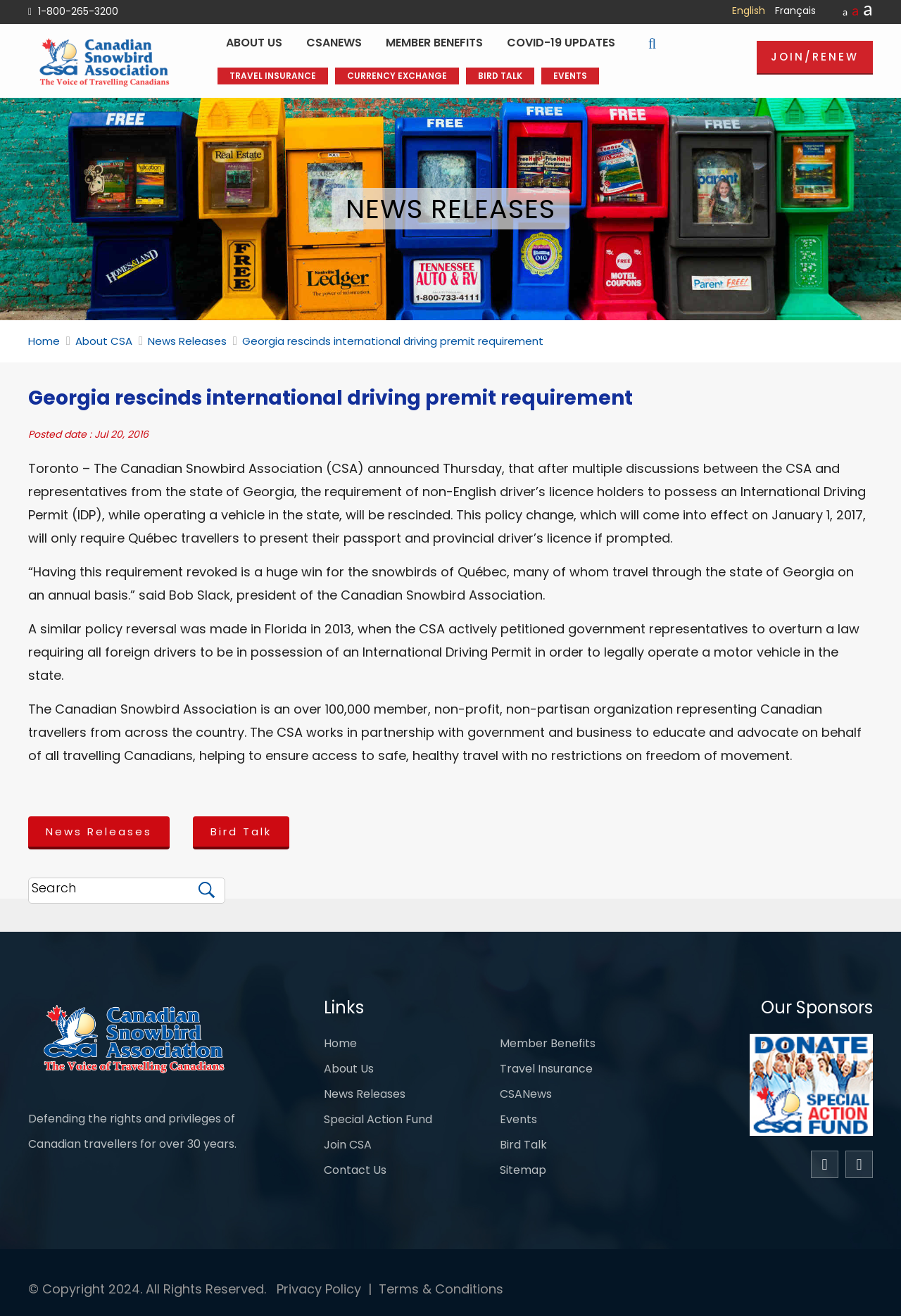Specify the bounding box coordinates (top-left x, top-left y, bottom-right x, bottom-right y) of the UI element in the screenshot that matches this description: Special Action Fund

[0.359, 0.844, 0.48, 0.856]